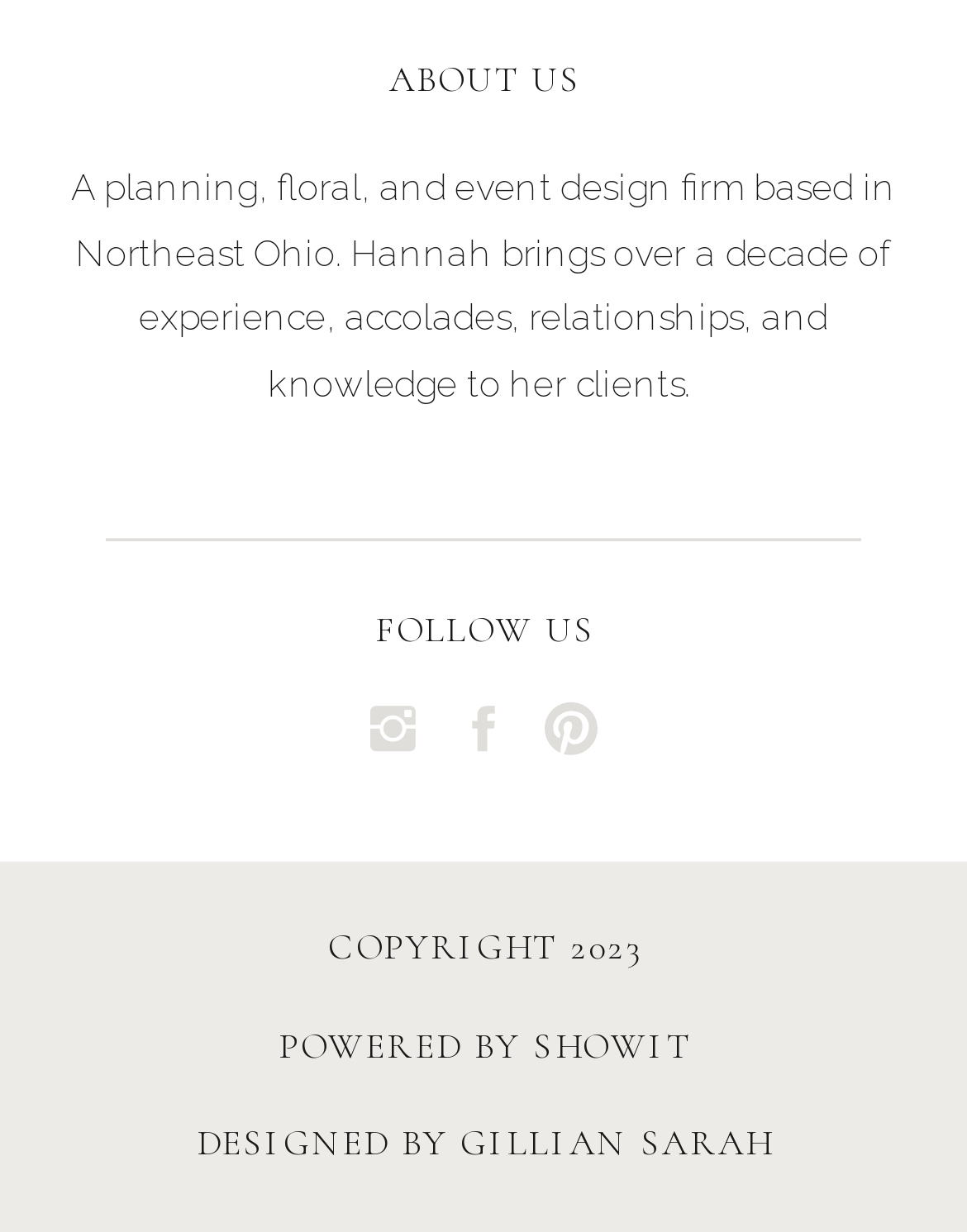How many social media links are present?
Using the visual information, respond with a single word or phrase.

3